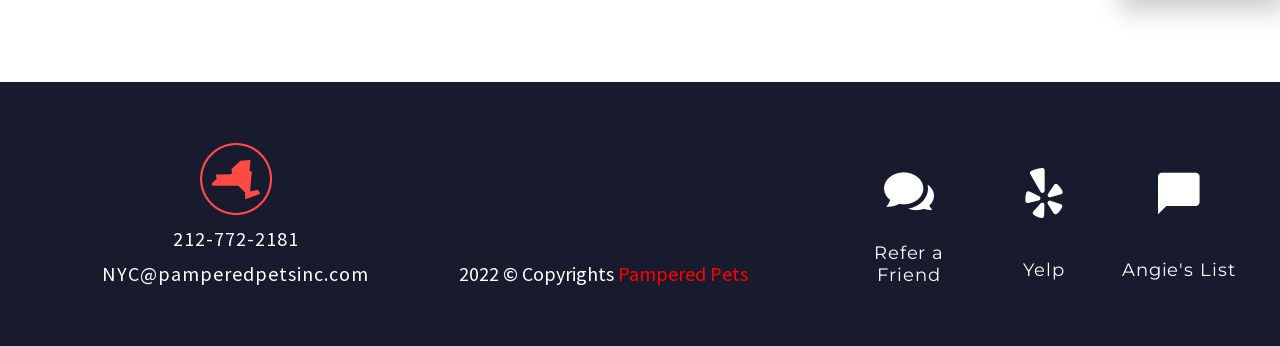Please give a short response to the question using one word or a phrase:
What is the name of the company?

Pampered Pets